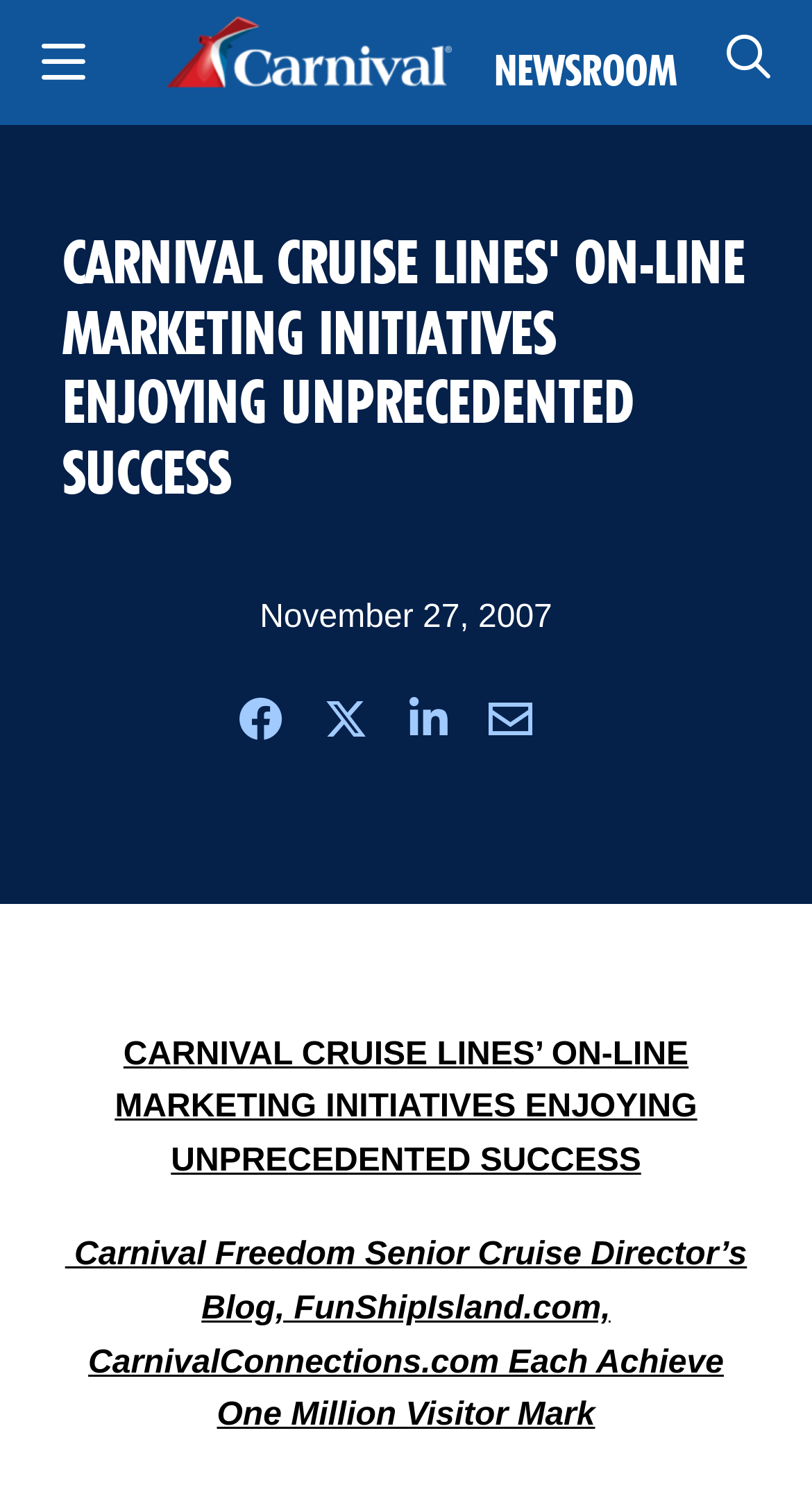Determine the heading of the webpage and extract its text content.

CARNIVAL CRUISE LINES' ON-LINE MARKETING INITIATIVES ENJOYING UNPRECEDENTED SUCCESS